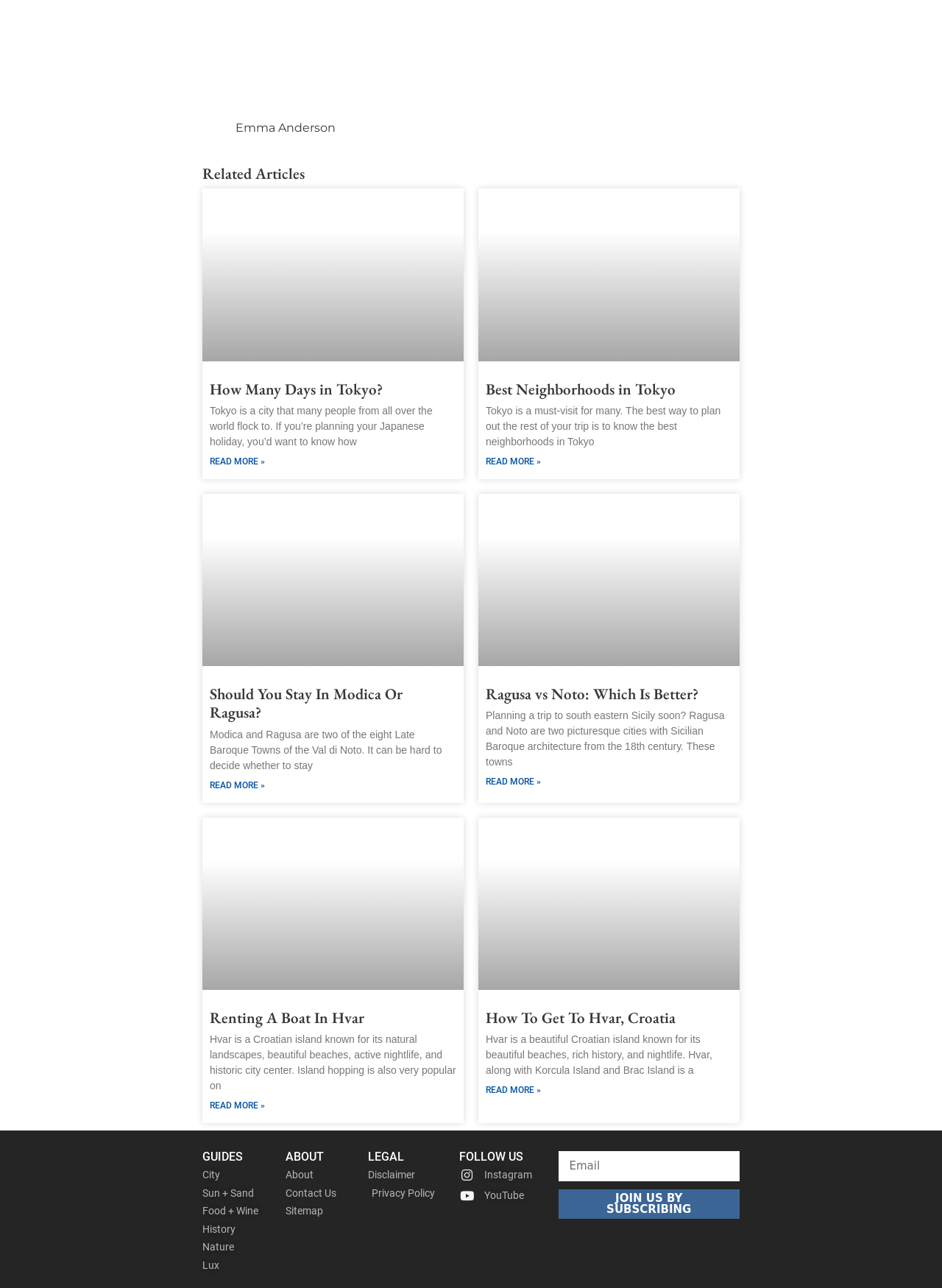Please determine the bounding box coordinates of the area that needs to be clicked to complete this task: 'Click on the 'GUIDES' section'. The coordinates must be four float numbers between 0 and 1, formatted as [left, top, right, bottom].

[0.215, 0.894, 0.287, 0.903]